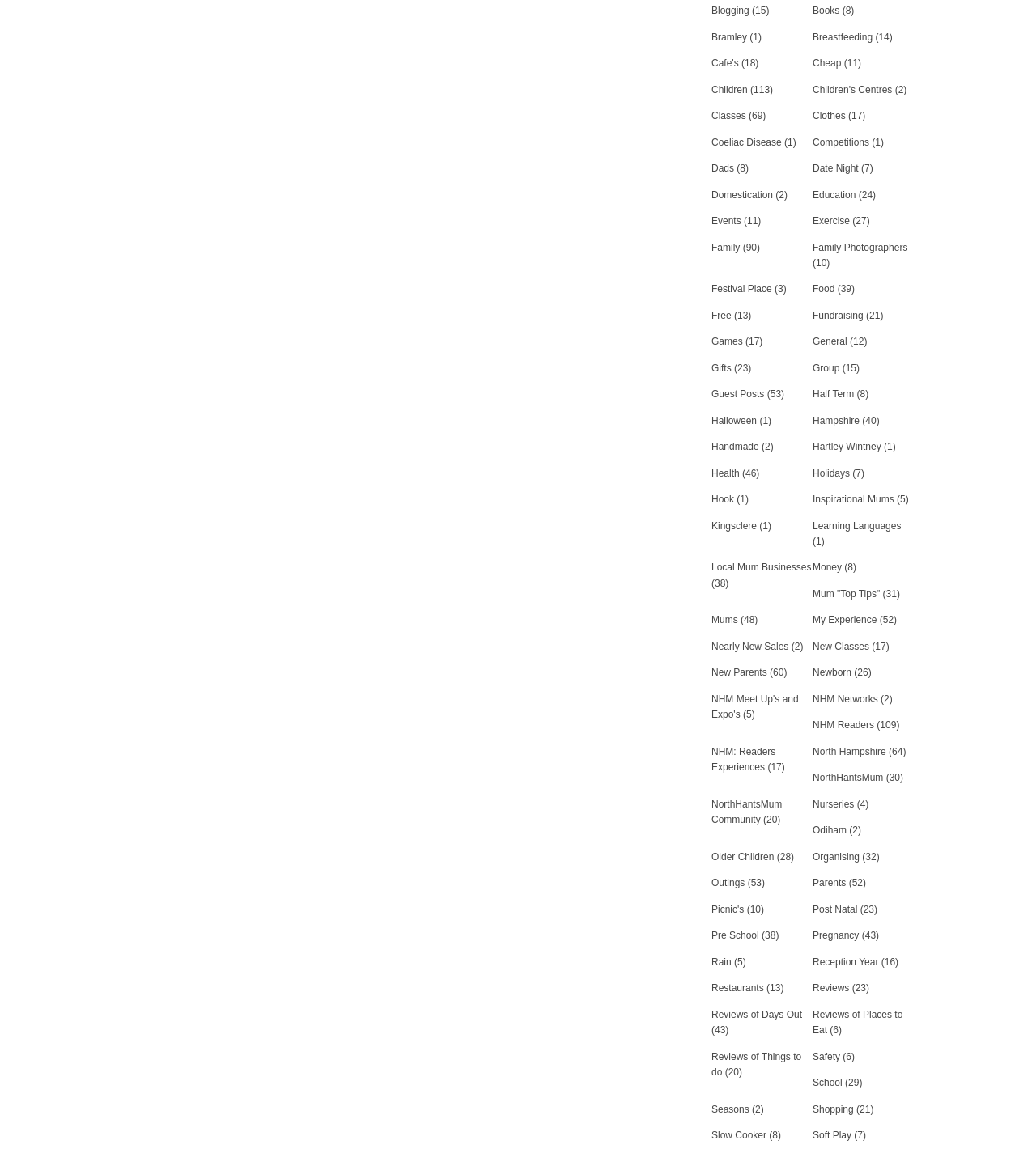What is the category above 'Hampshire'?
From the image, respond using a single word or phrase.

Handmade